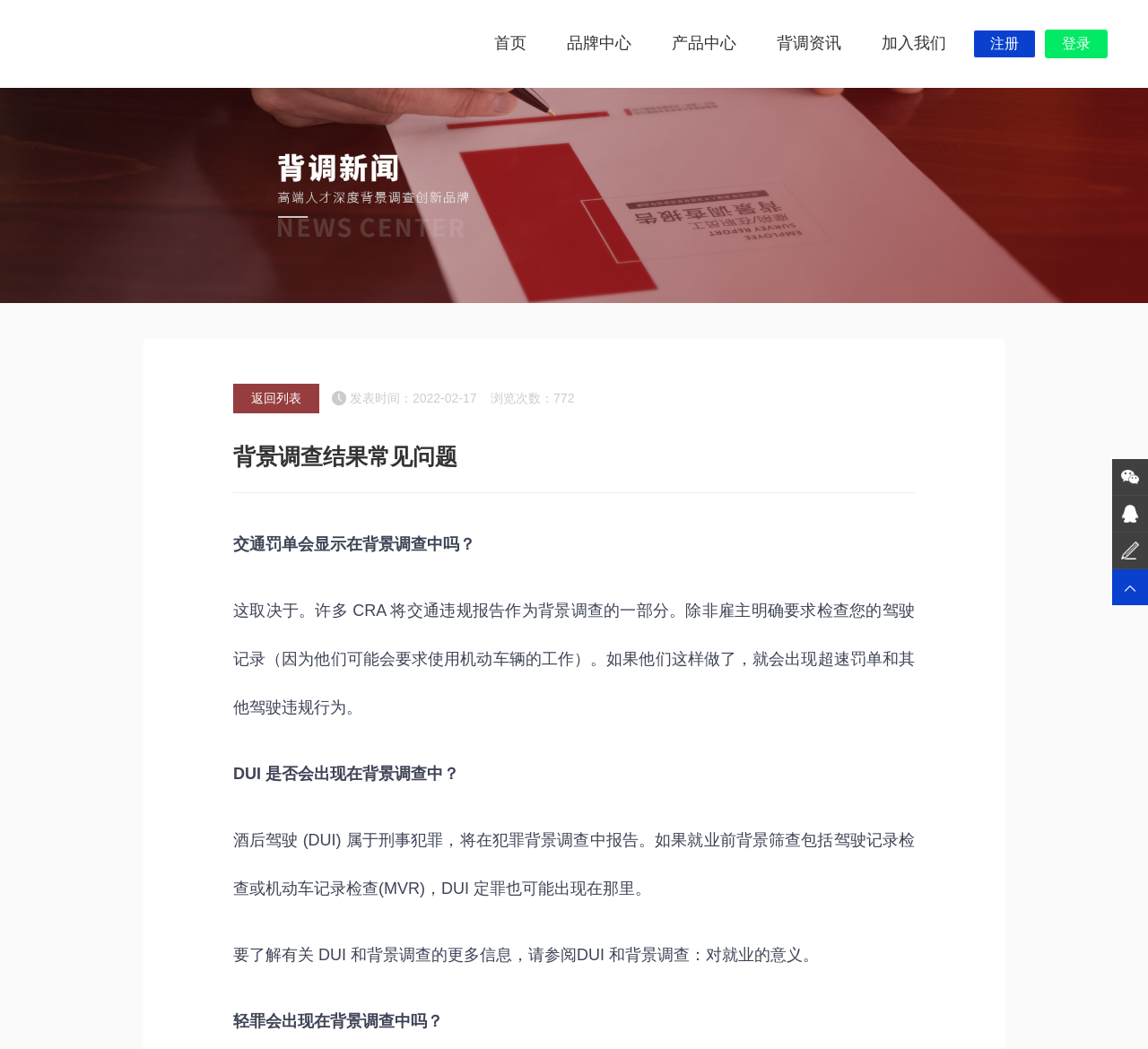Will a traffic fine appear in a background investigation?
Your answer should be a single word or phrase derived from the screenshot.

Maybe